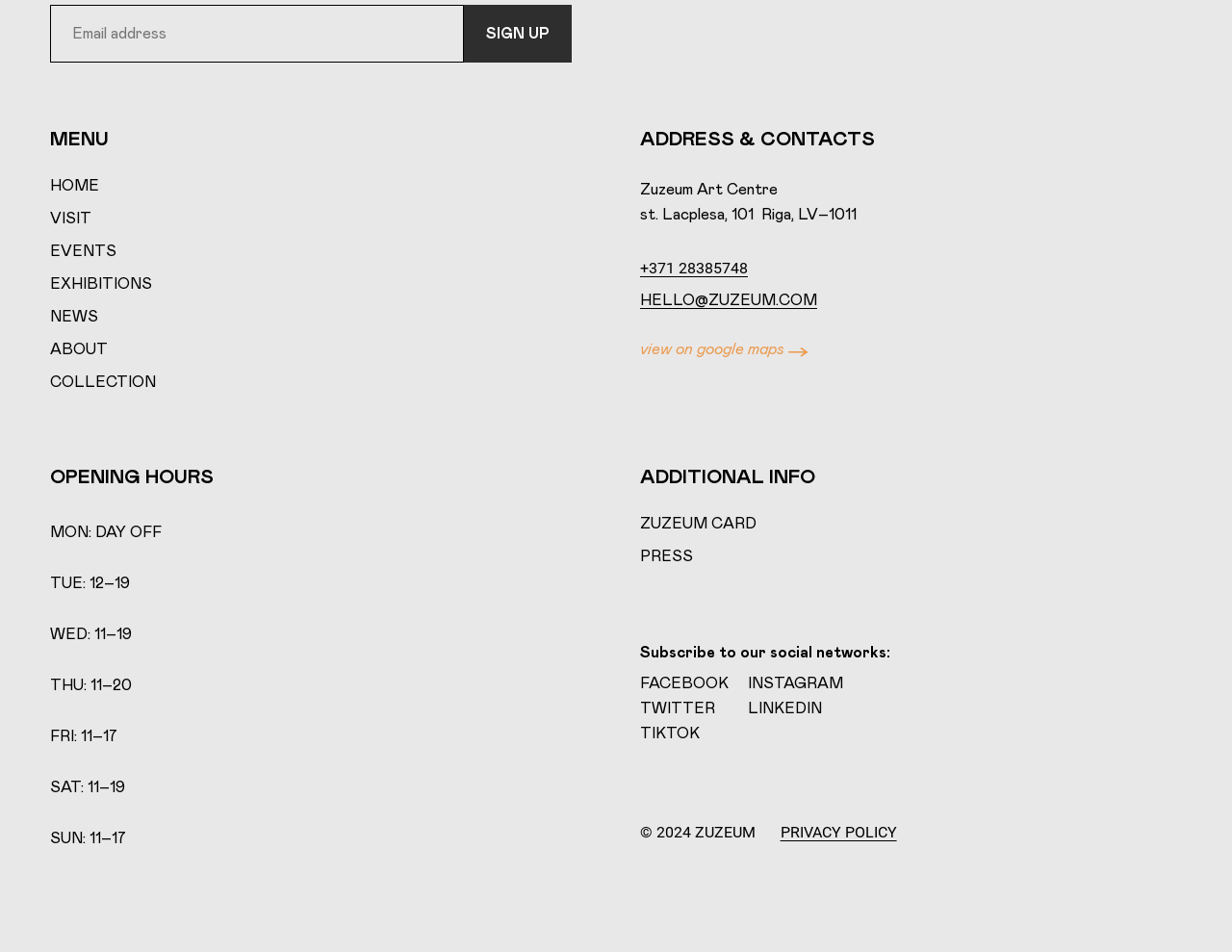What is the name of the art centre?
Please provide a comprehensive answer based on the details in the screenshot.

The name of the art centre can be found in the address and contact section of the webpage, where it is written as 'Zuzeum Art Centre'.